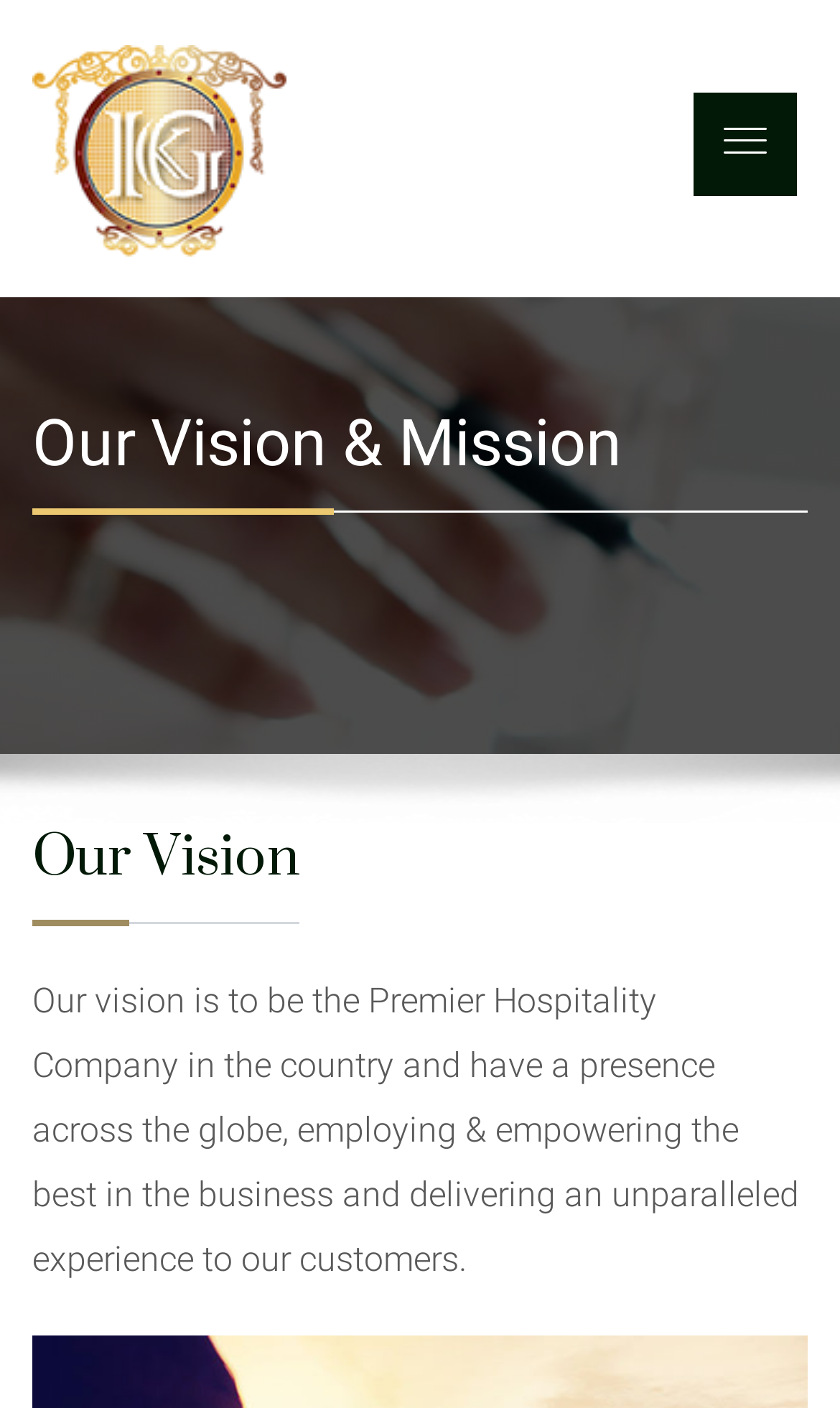Generate a comprehensive description of the webpage content.

The webpage appears to be about King Group Hospitality, a company that operates Indian cuisine restaurants, including Kulcha King, and a Chinese specialized outlet called China King, primarily in Dubai and Sharjah, UAE.

At the top of the page, there is a heading that reads "Our Vision & Mission". Below this heading, there is a link to "King Group Hospitality" accompanied by an image with the same name, positioned on the left side of the page. 

To the right of the "King Group Hospitality" link and image, there is a social media link, represented by an icon. 

Further down, there is a subheading "Our Vision" followed by a paragraph of text that outlines the company's vision to become the premier hospitality company in the country and globally, employing and empowering the best in the business while delivering an unparalleled experience to customers.